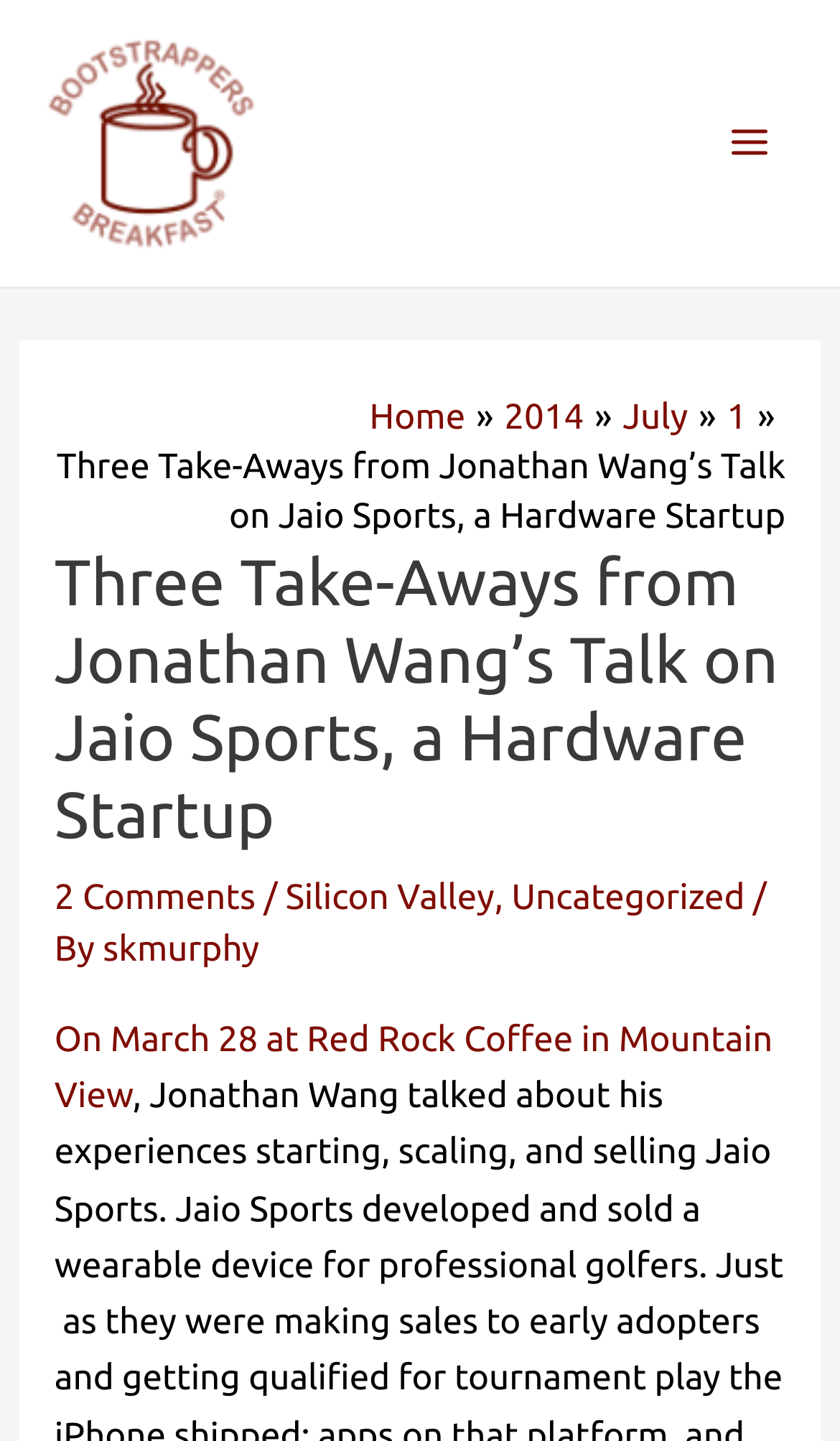Please find the bounding box coordinates of the element that you should click to achieve the following instruction: "Click the Bootstrappers Breakfast logo". The coordinates should be presented as four float numbers between 0 and 1: [left, top, right, bottom].

[0.051, 0.085, 0.308, 0.112]